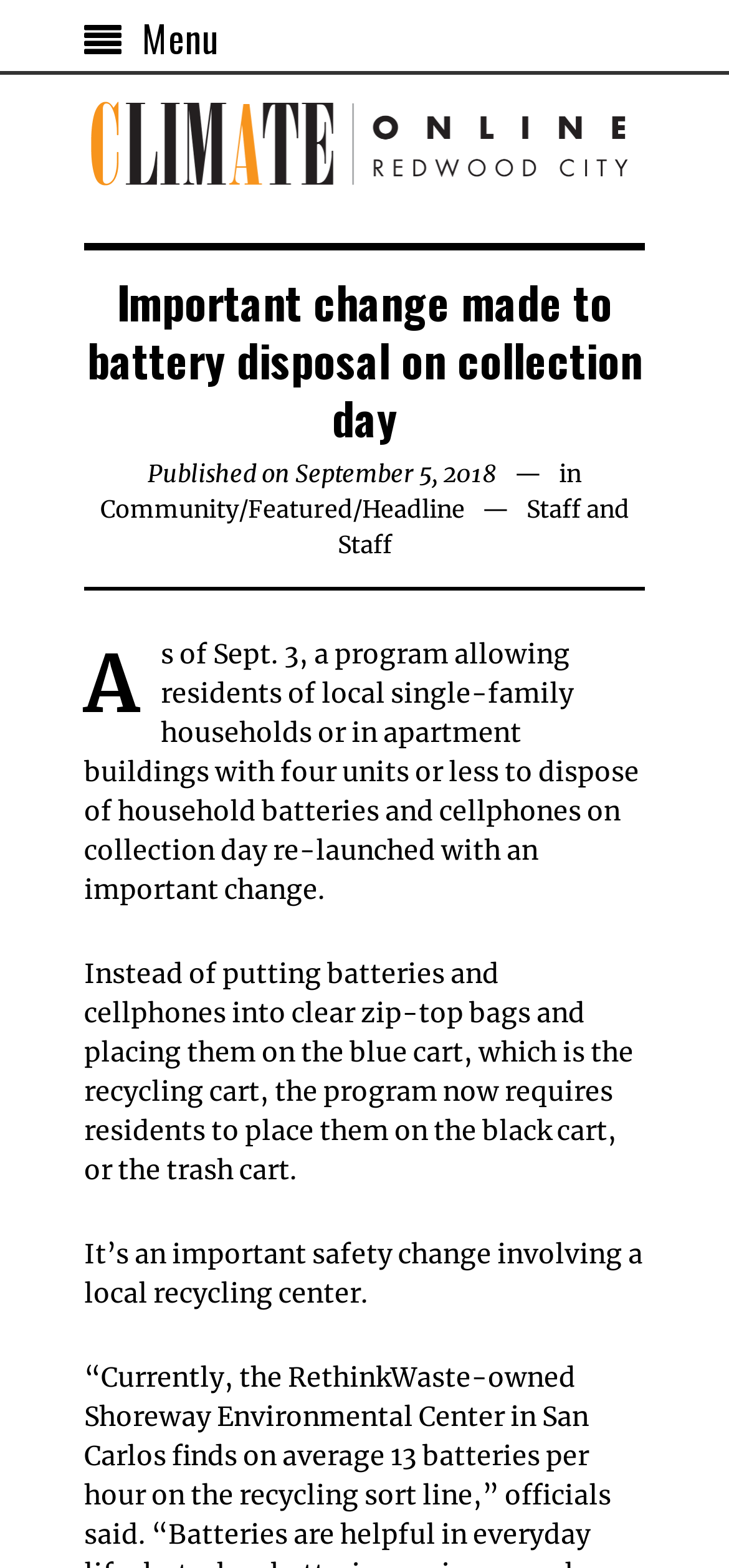What is the reason for the change in the program?
Look at the image and respond with a one-word or short phrase answer.

Safety change